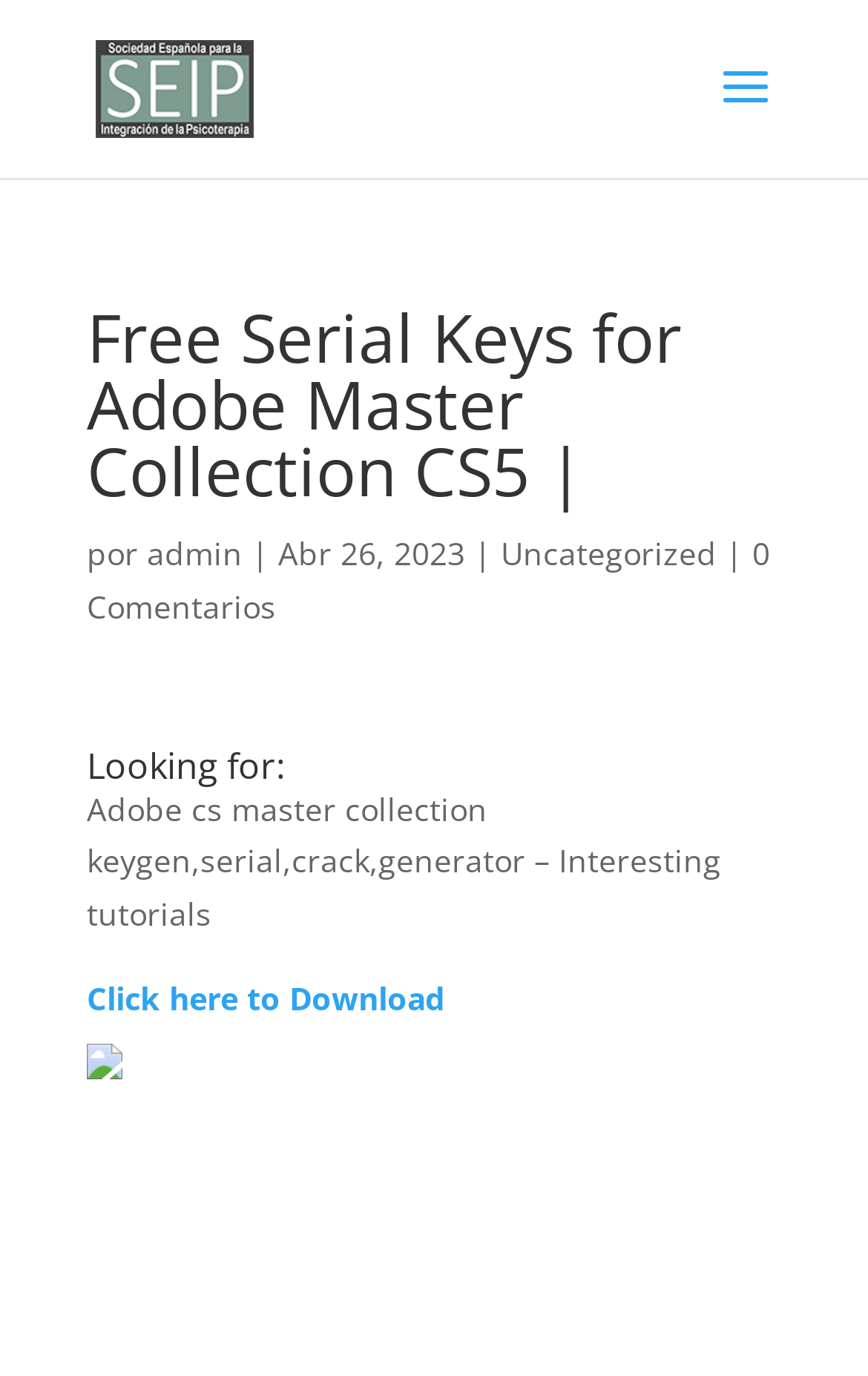Look at the image and write a detailed answer to the question: 
What is the author of the post?

The author of the post can be found by looking at the text next to the date 'Abr 26, 2023', which is 'admin'.